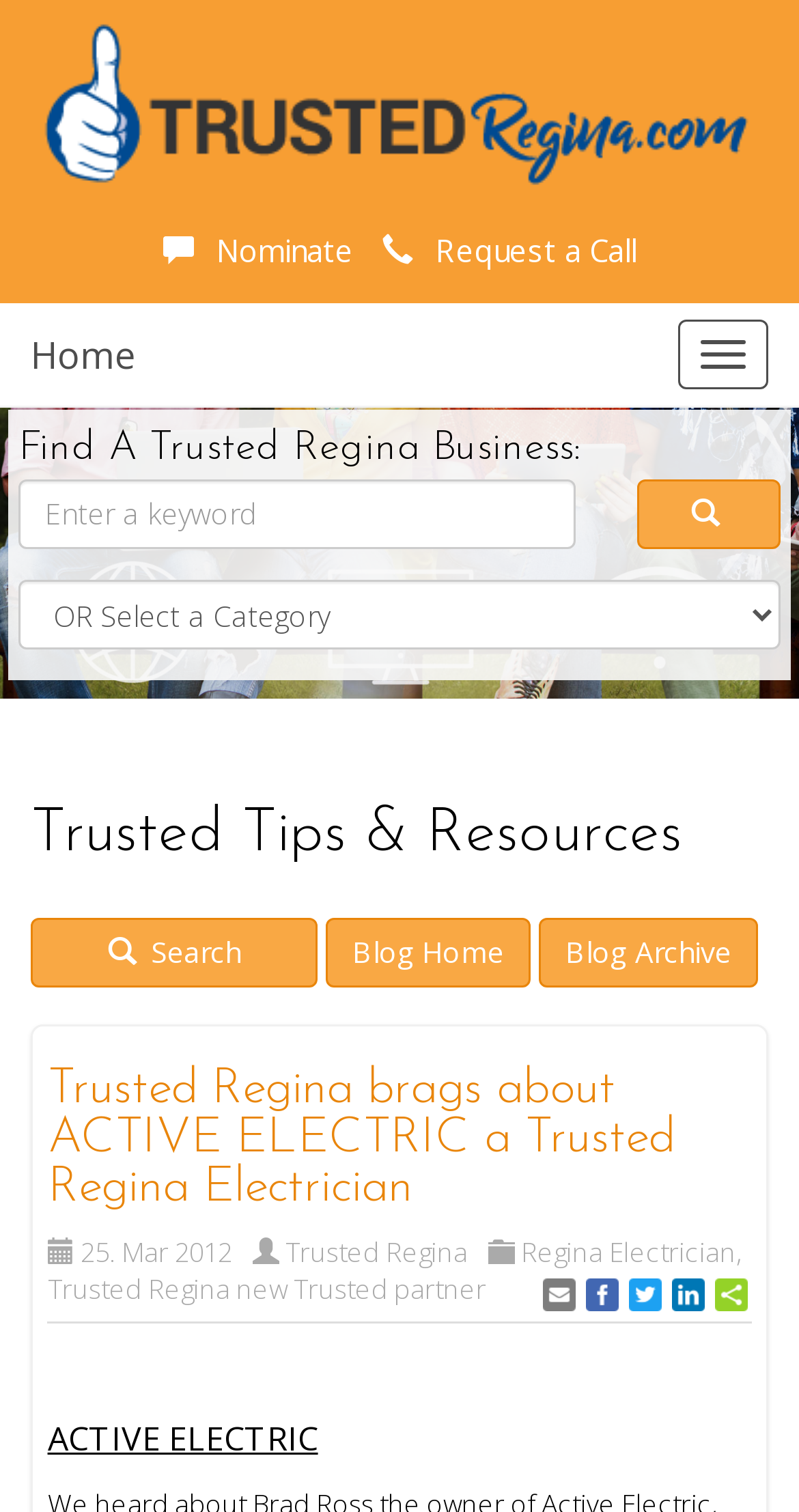Given the element description "alt="Trusted Regina" title="Trusted Regina"" in the screenshot, predict the bounding box coordinates of that UI element.

[0.038, 0.014, 0.962, 0.125]